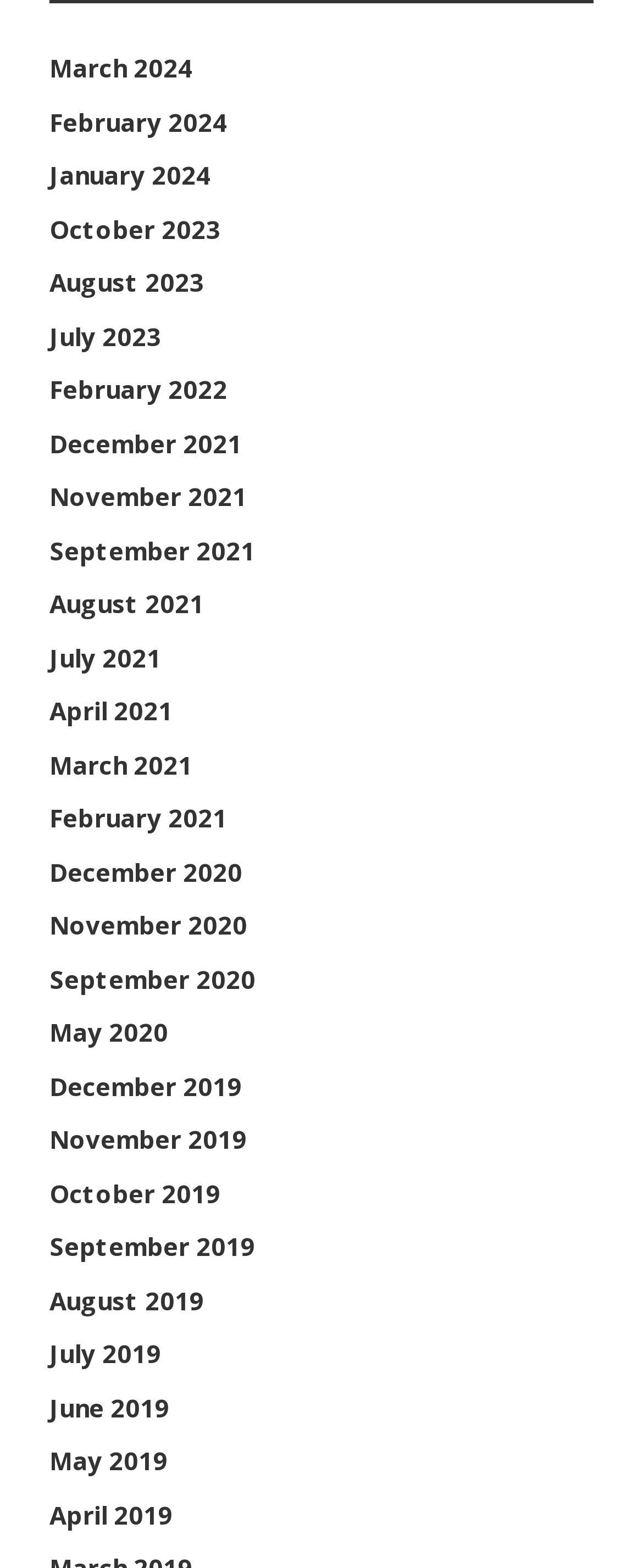Please mark the clickable region by giving the bounding box coordinates needed to complete this instruction: "explore more articles on GPSMyCity".

None